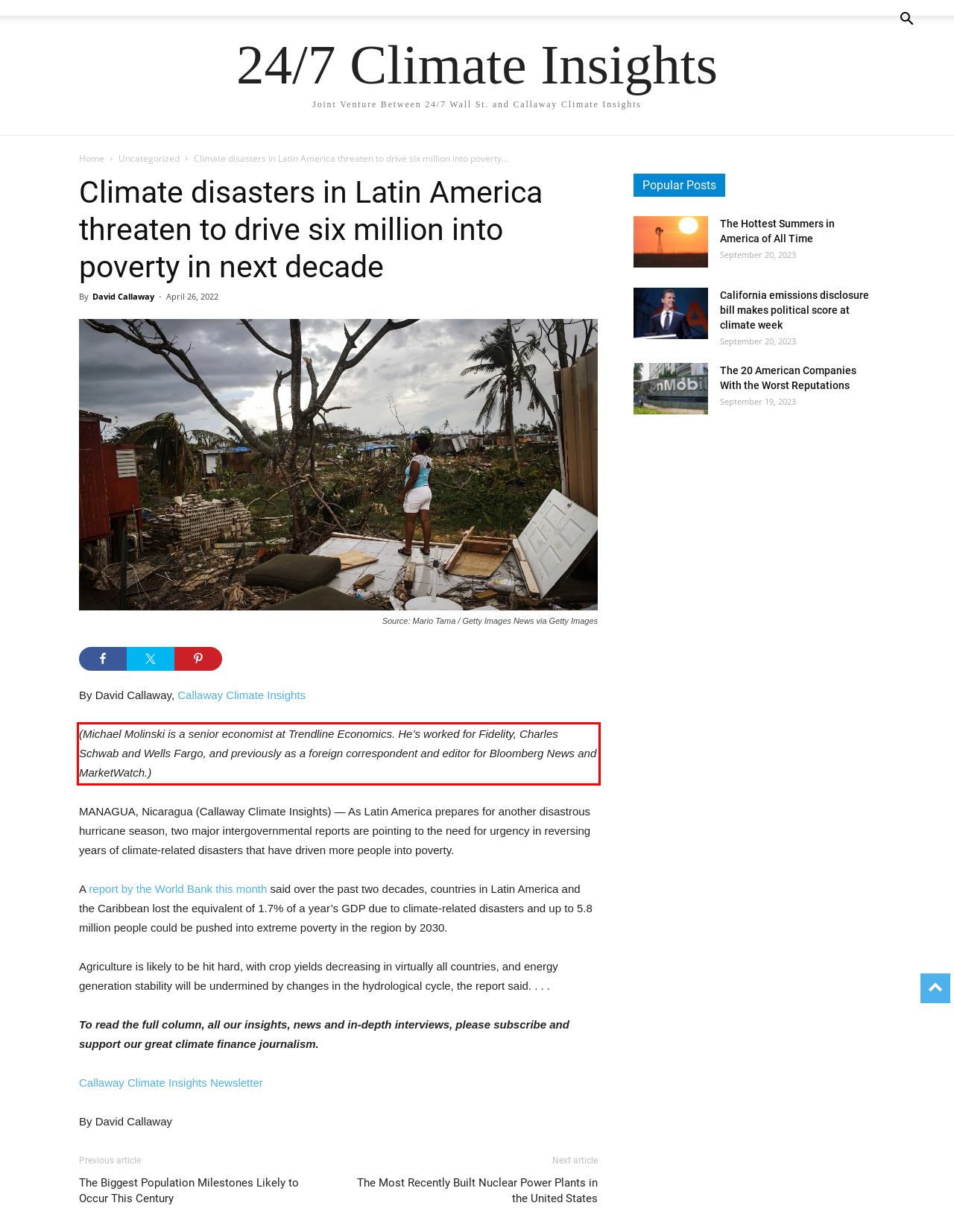Please analyze the screenshot of a webpage and extract the text content within the red bounding box using OCR.

(Michael Molinski is a senior economist at Trendline Economics. He’s worked for Fidelity, Charles Schwab and Wells Fargo, and previously as a foreign correspondent and editor for Bloomberg News and MarketWatch.)